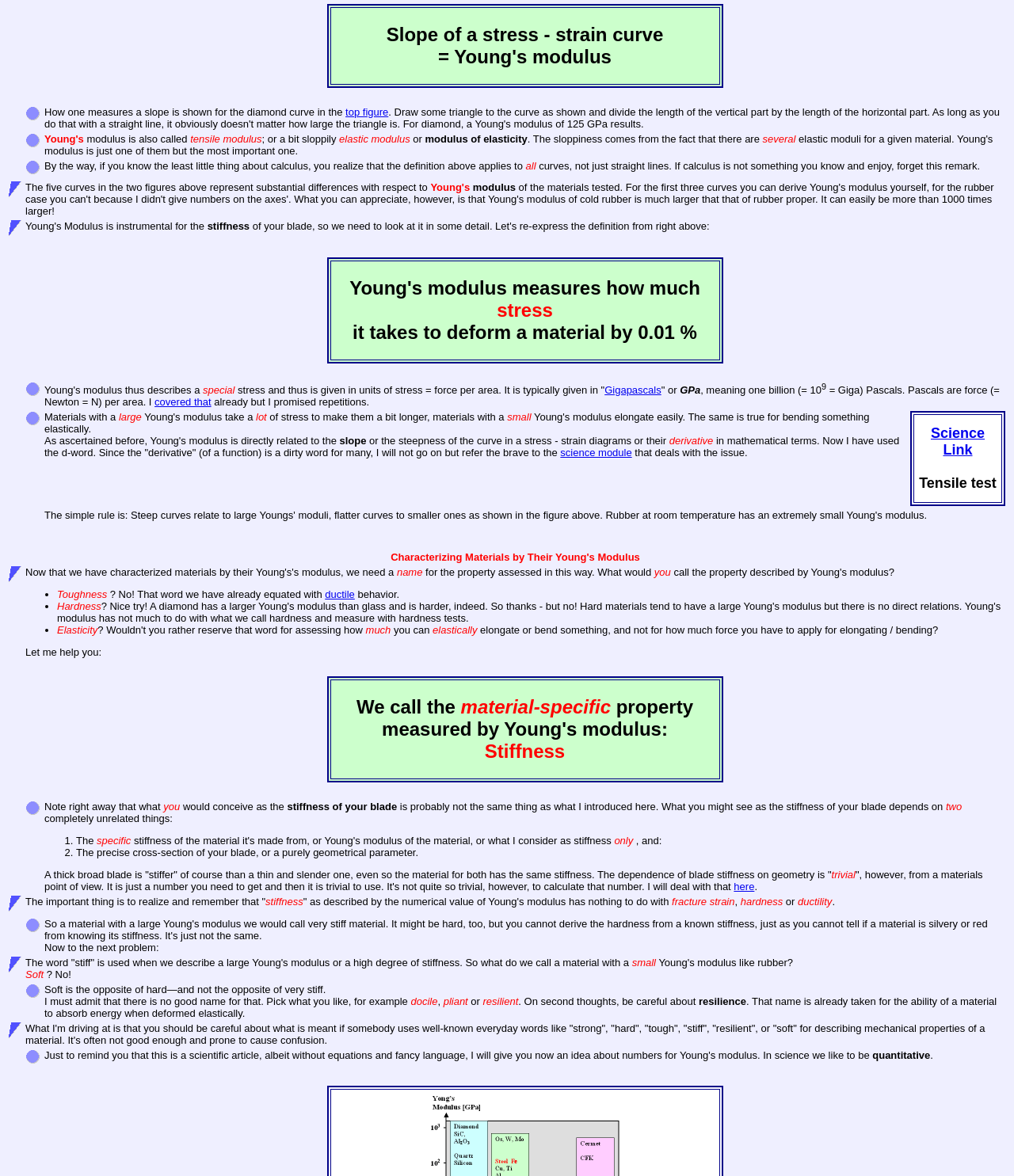Please provide a short answer using a single word or phrase for the question:
How is Young's modulus related to the stress-strain curve?

it is the slope of the curve